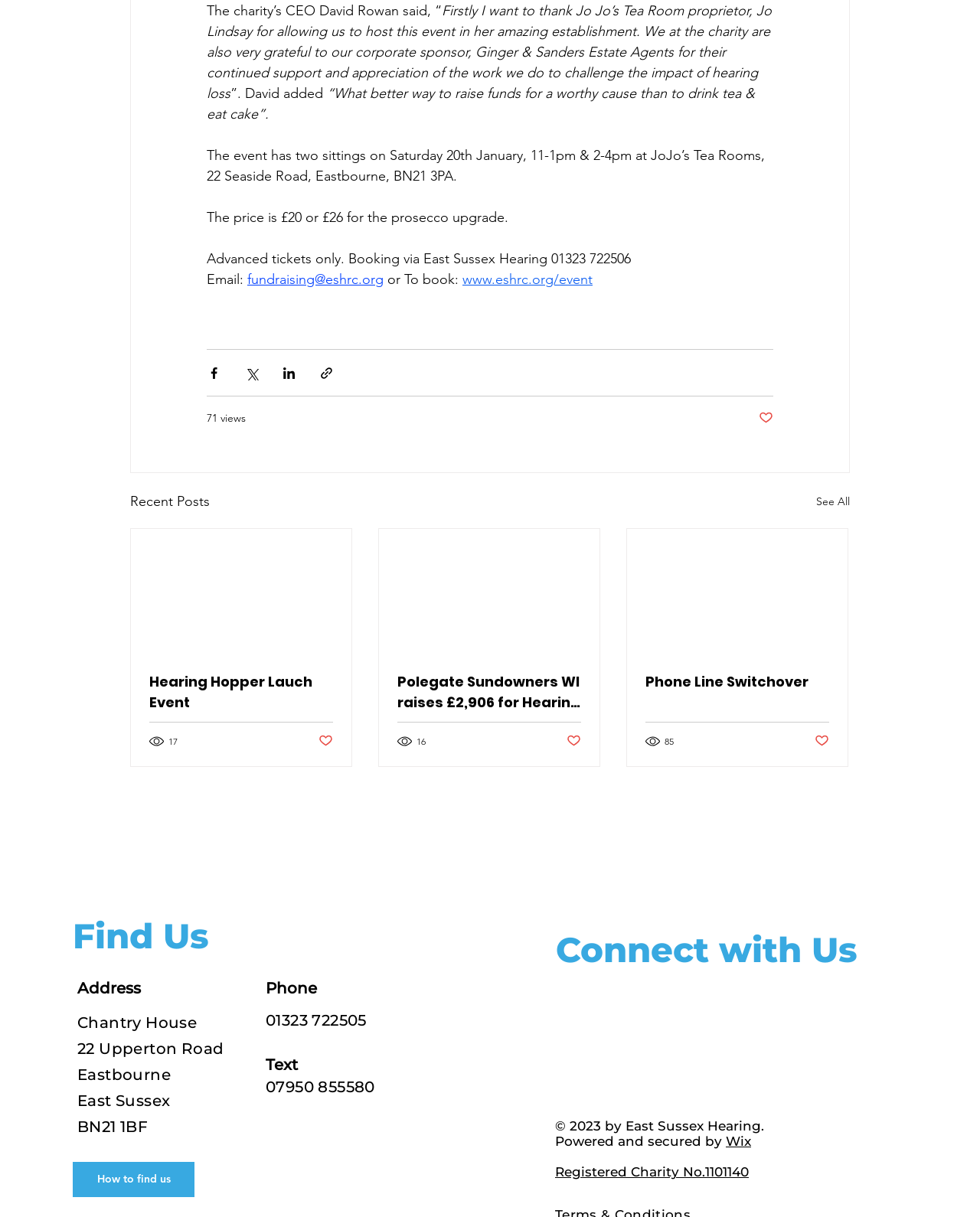Locate the bounding box coordinates of the element you need to click to accomplish the task described by this instruction: "See all recent posts".

[0.833, 0.403, 0.867, 0.422]